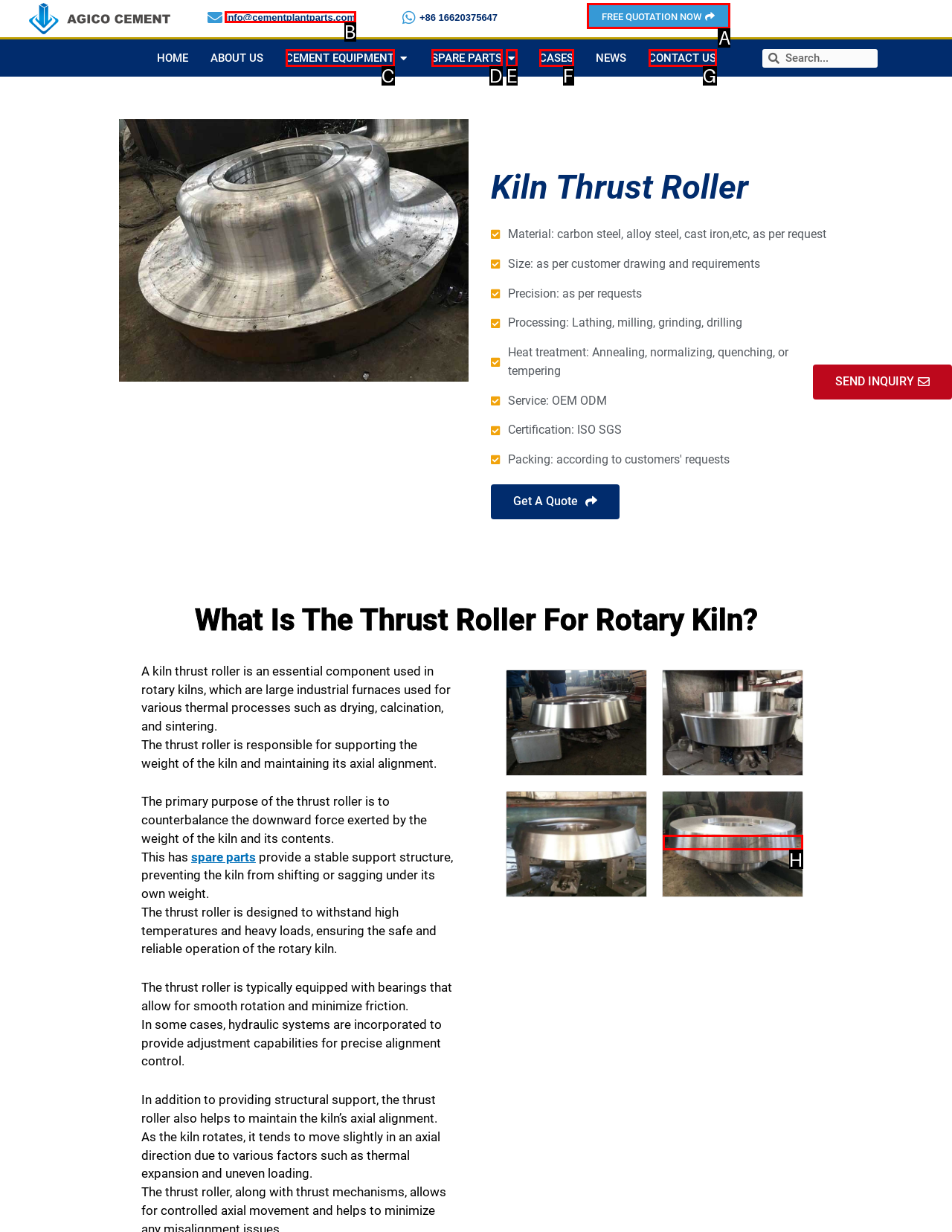Decide which letter you need to select to fulfill the task: Click on the 'FREE QUOTATION NOW' button
Answer with the letter that matches the correct option directly.

A